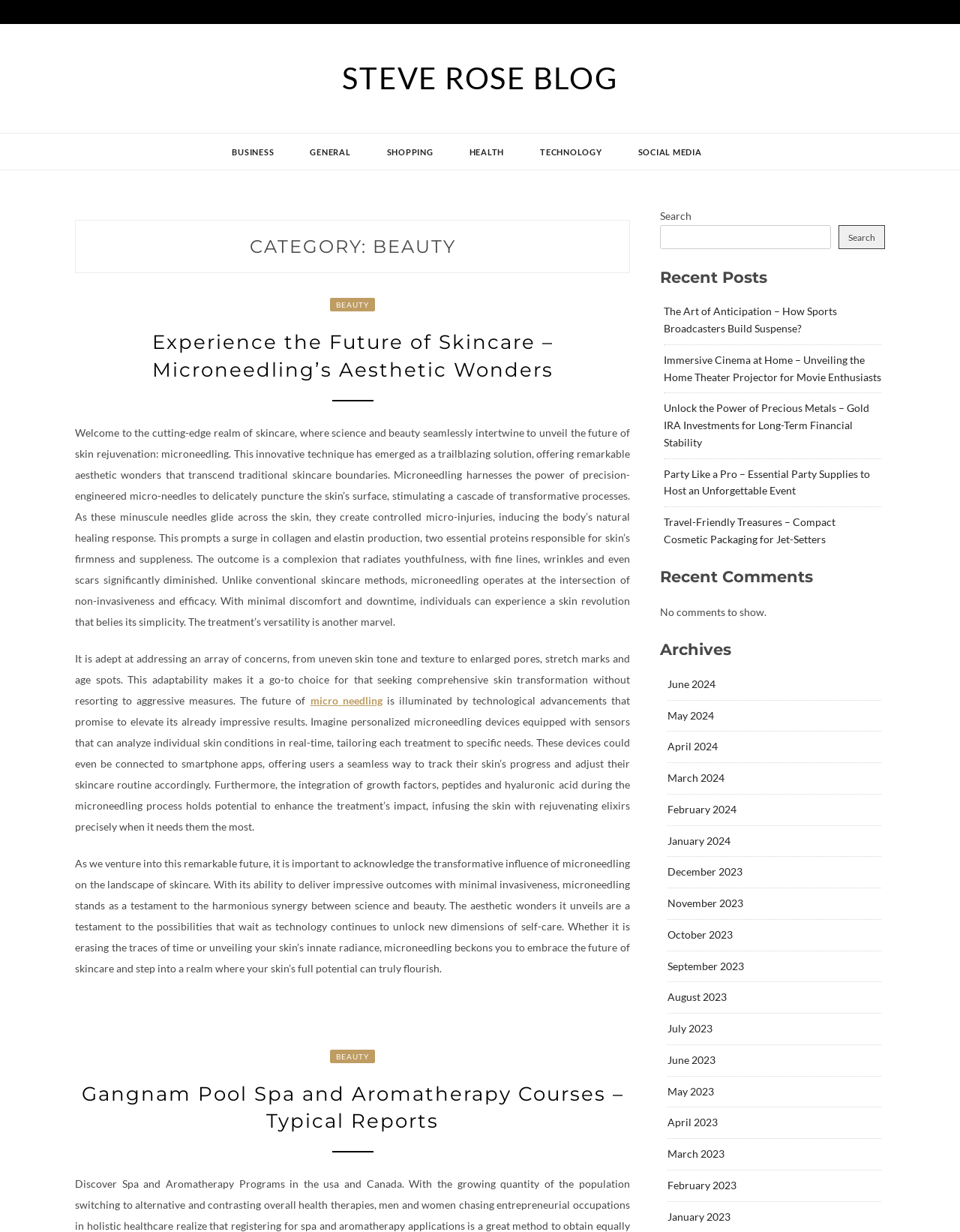What is the category of the first article?
Answer briefly with a single word or phrase based on the image.

Beauty